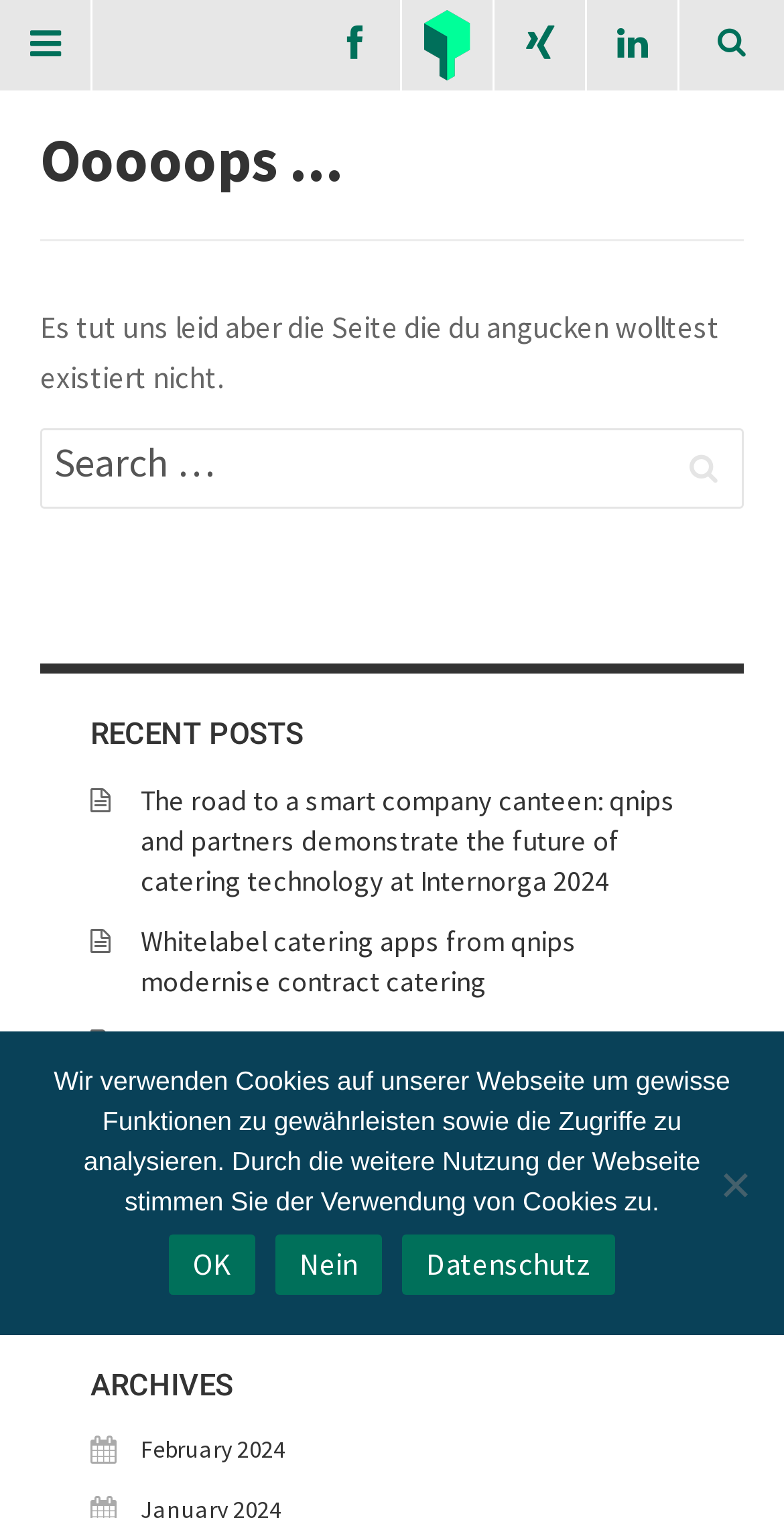Deliver a detailed narrative of the webpage's visual and textual elements.

The webpage is titled "Seite nicht gefunden - qnips" and appears to be an error page. At the top, there is a heading "qnips" with a link and an image next to it. Below this, there is a static text "Der Blog". 

On the left side, there is a complementary section that takes up most of the page's height. Within this section, there is a heading "Digital Platform for Contract Catering" followed by a paragraph of text describing the platform. Below this, there is a heading "CATEGORIES" with links to "Nicht Kategorisiert" and language options "Deutsch" and "English", each with a corresponding flag image.

On the top right, there are four social media links represented by icons. Below the complementary section, there is a main section with a heading "Ooooops..." and a static text apologizing for the page not being found. There is also a search bar with a search button.

Further down, there is a heading "RECENT POSTS" with five links to recent blog posts. Below this, there is a heading "ARCHIVES" with a link to "February 2024". 

At the bottom of the page, there is a dialog box for a "Cookie Notice" with a message about the use of cookies on the website. There are three links: "OK", "Nein", and "Datenschutz".